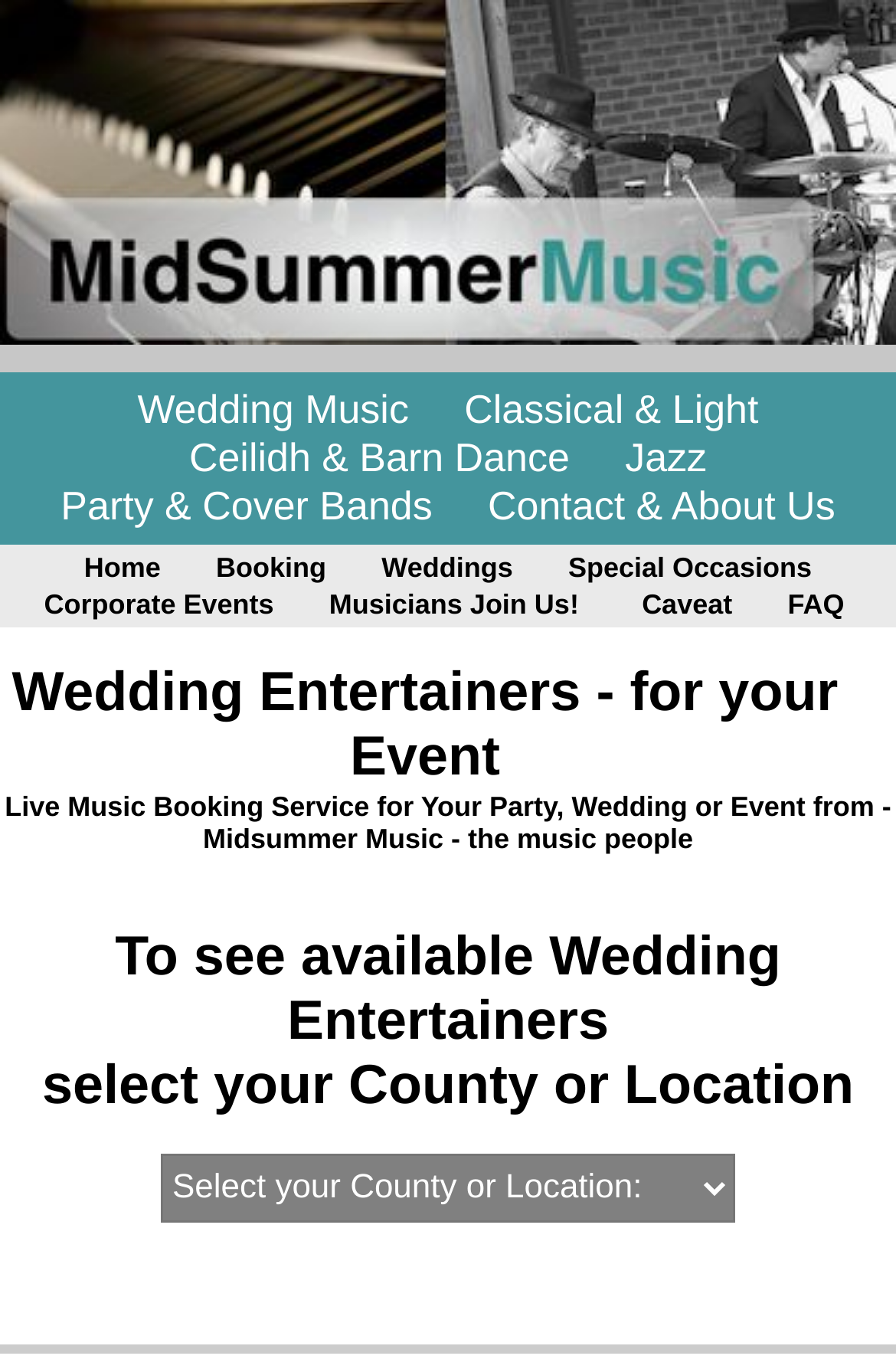Provide the bounding box coordinates of the HTML element described as: "FAQ". The bounding box coordinates should be four float numbers between 0 and 1, i.e., [left, top, right, bottom].

[0.853, 0.43, 0.976, 0.46]